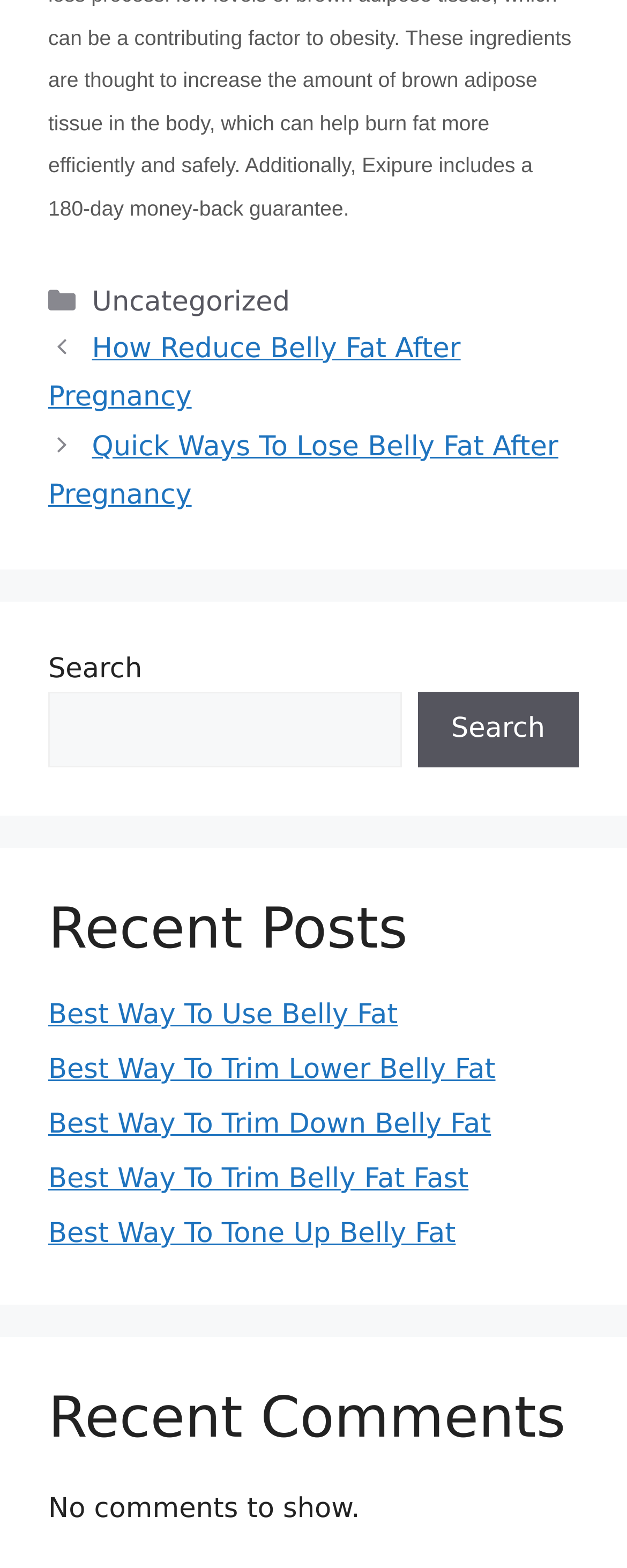What is the title of the section below the search bar?
Based on the image, answer the question with as much detail as possible.

I looked at the section below the search bar and found the title 'Recent Posts'. This section contains a list of links to recent posts.